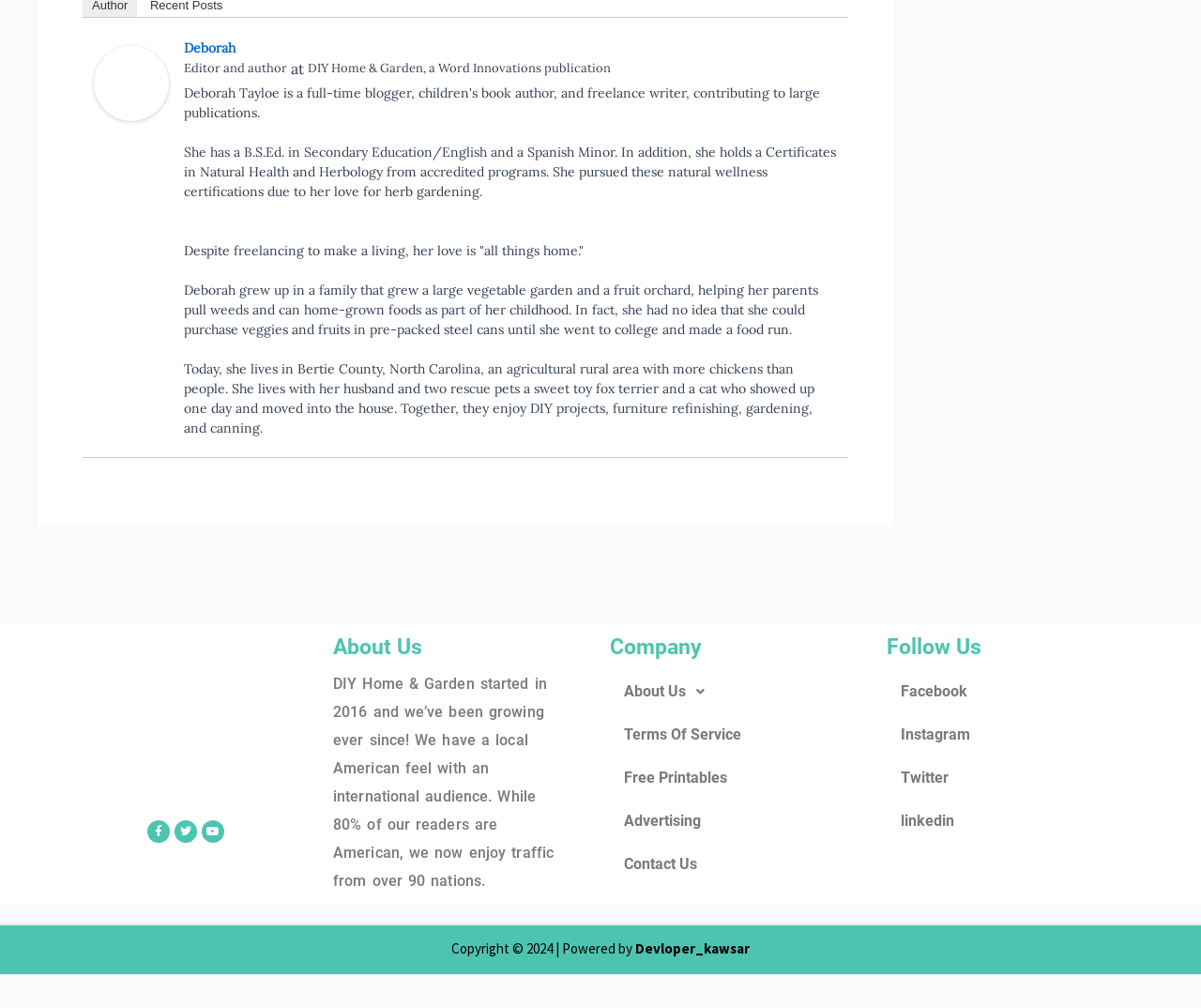Where does the author live?
Respond to the question with a well-detailed and thorough answer.

I found the text 'Today, she lives in Bertie County, North Carolina...' which indicates the author's current place of residence.